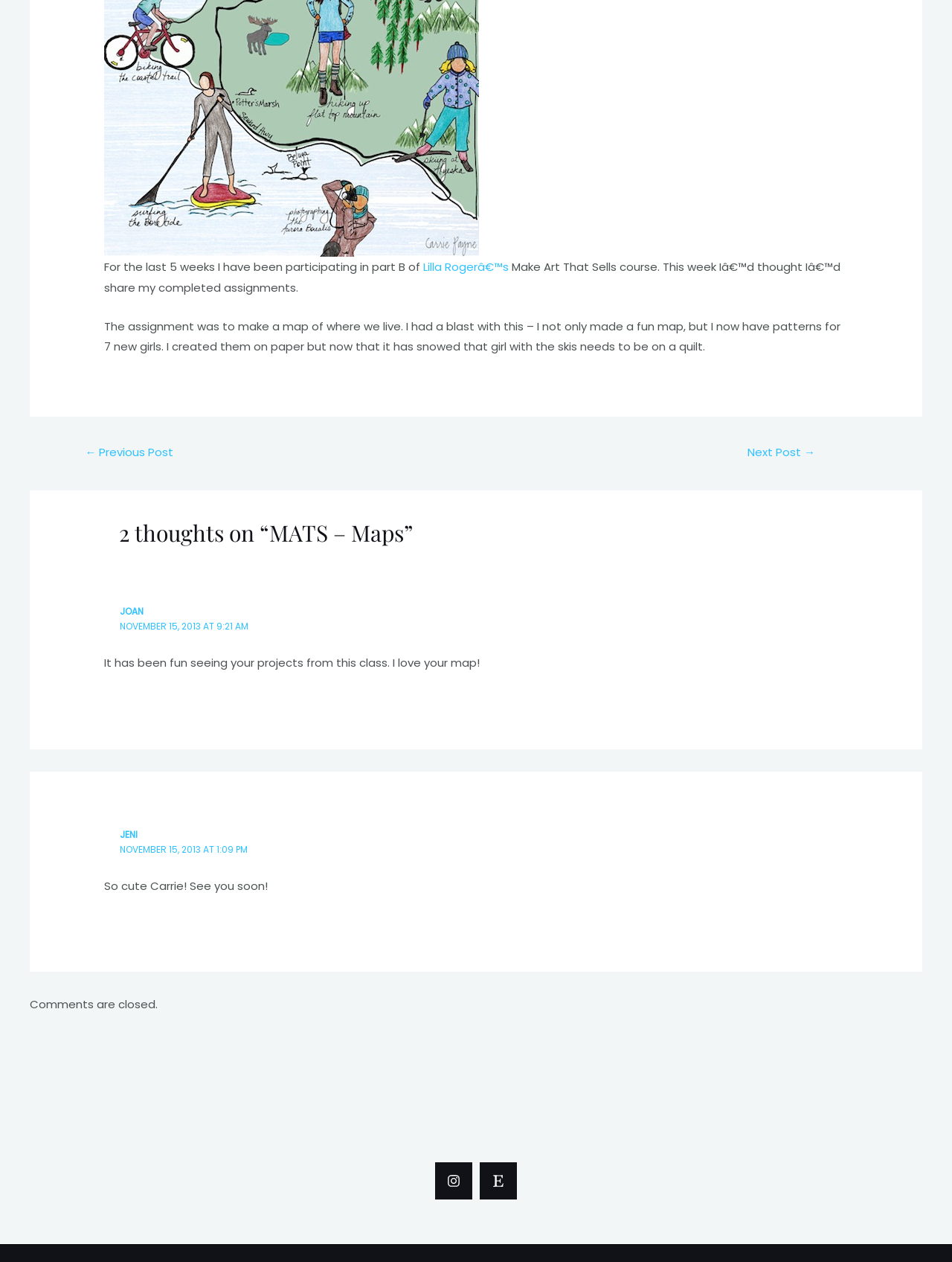From the element description: "Lilla Rogerâ€™s", extract the bounding box coordinates of the UI element. The coordinates should be expressed as four float numbers between 0 and 1, in the order [left, top, right, bottom].

[0.445, 0.205, 0.534, 0.217]